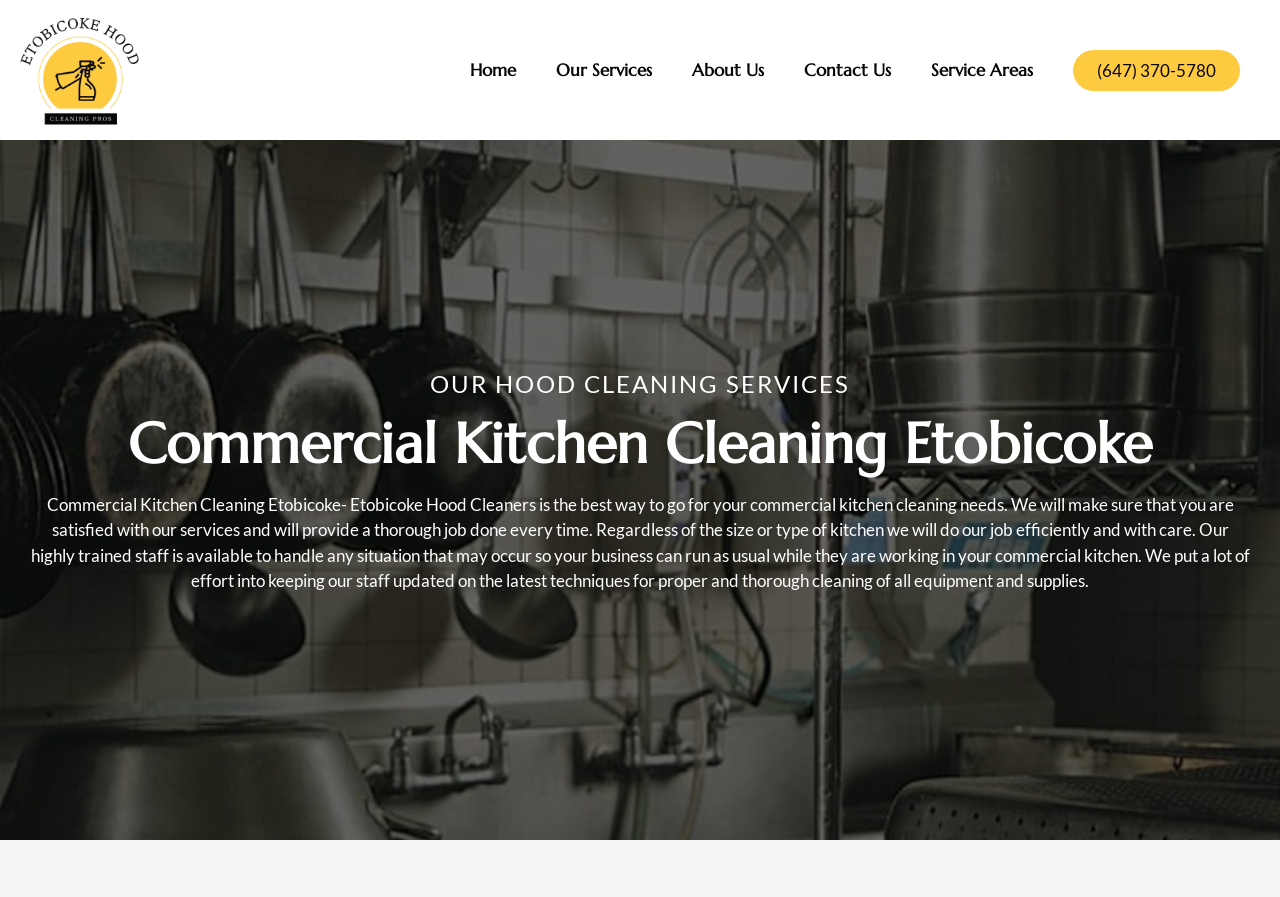From the screenshot, find the bounding box of the UI element matching this description: "Home". Supply the bounding box coordinates in the form [left, top, right, bottom], each a float between 0 and 1.

[0.352, 0.052, 0.419, 0.104]